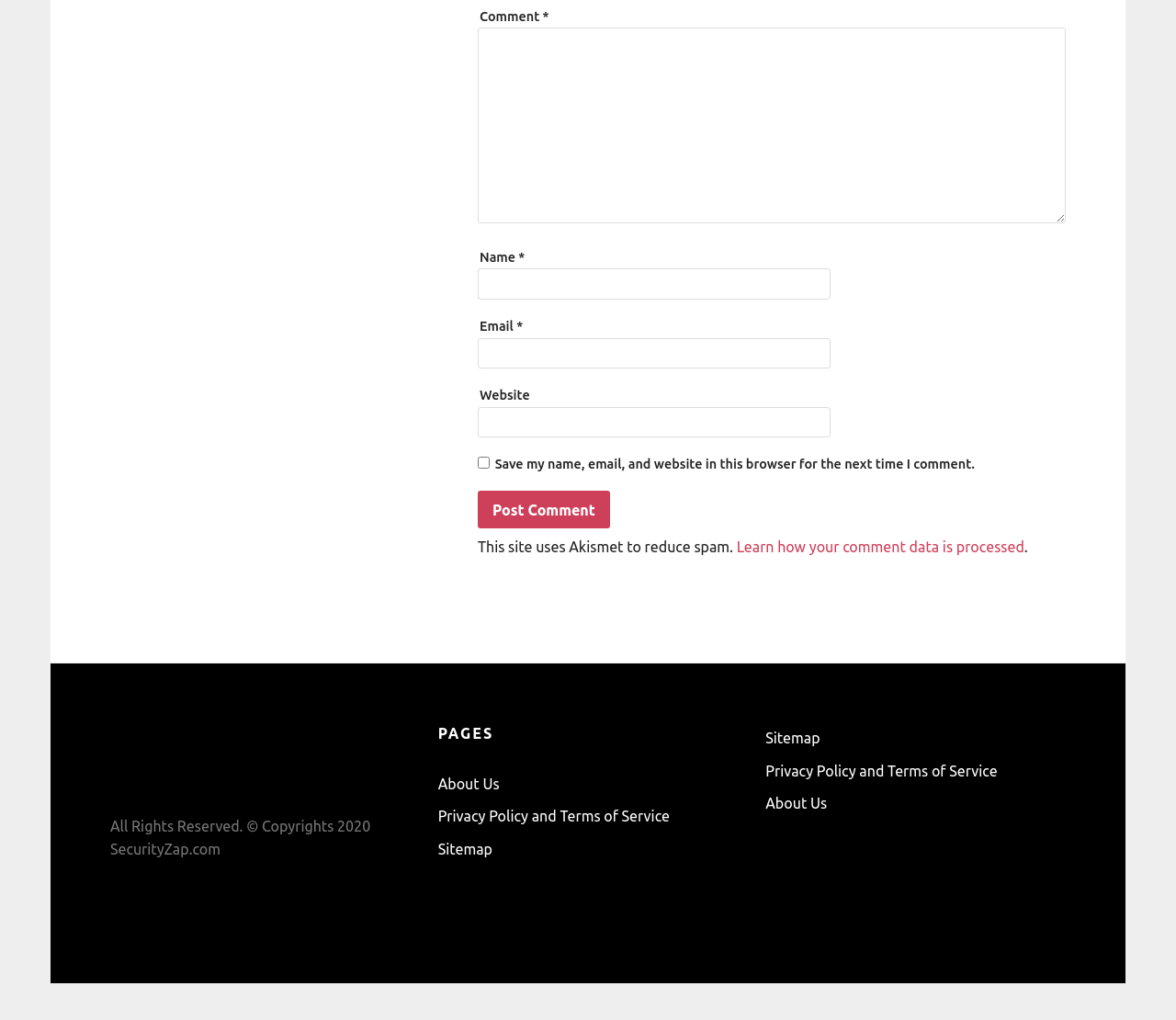Using the provided element description, identify the bounding box coordinates as (top-left x, top-left y, bottom-right x, bottom-right y). Ensure all values are between 0 and 1. Description: parent_node: Email * aria-describedby="email-notes" name="email"

[0.406, 0.331, 0.706, 0.361]